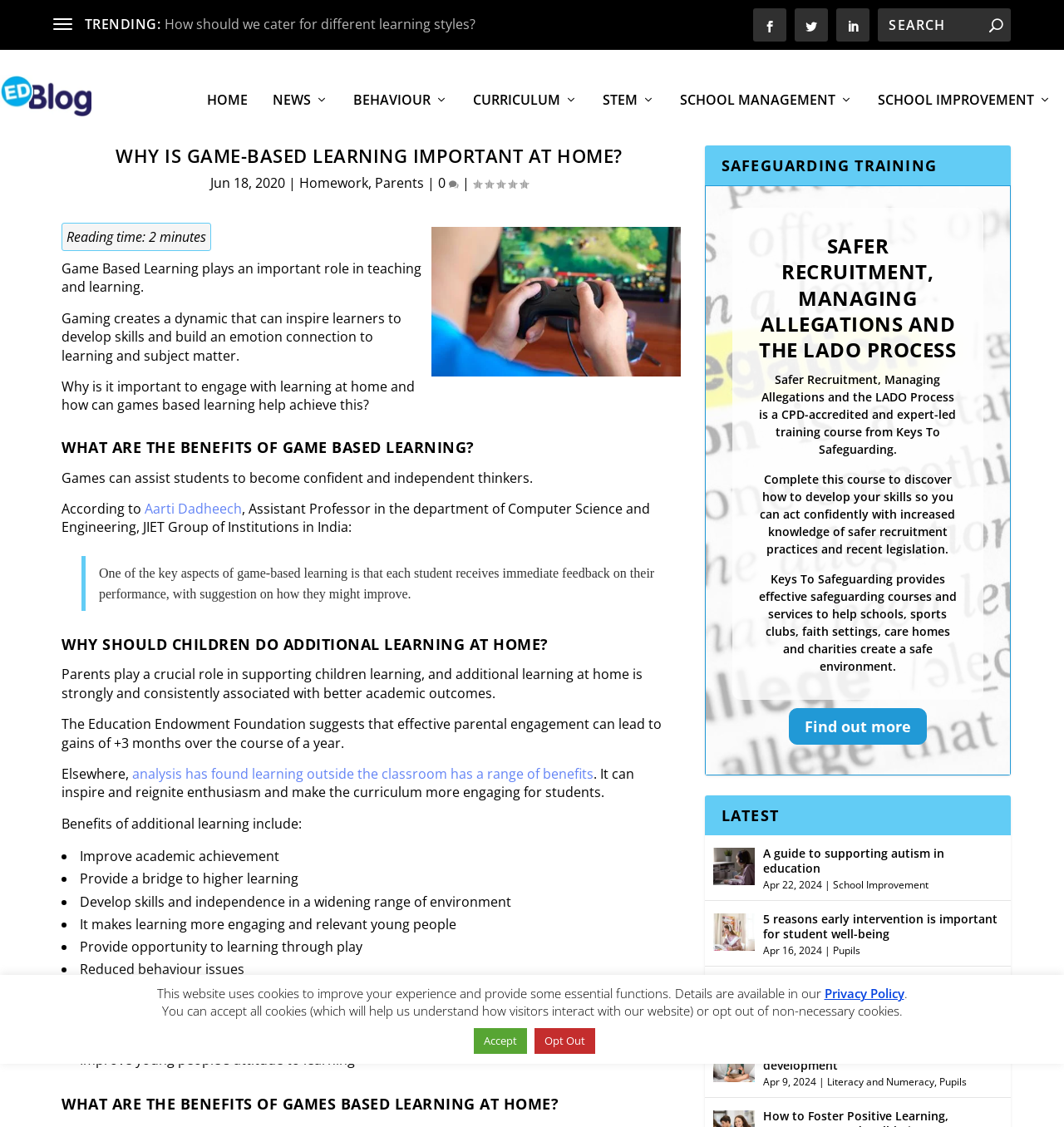What is the topic of the article?
Relying on the image, give a concise answer in one word or a brief phrase.

Game-based learning